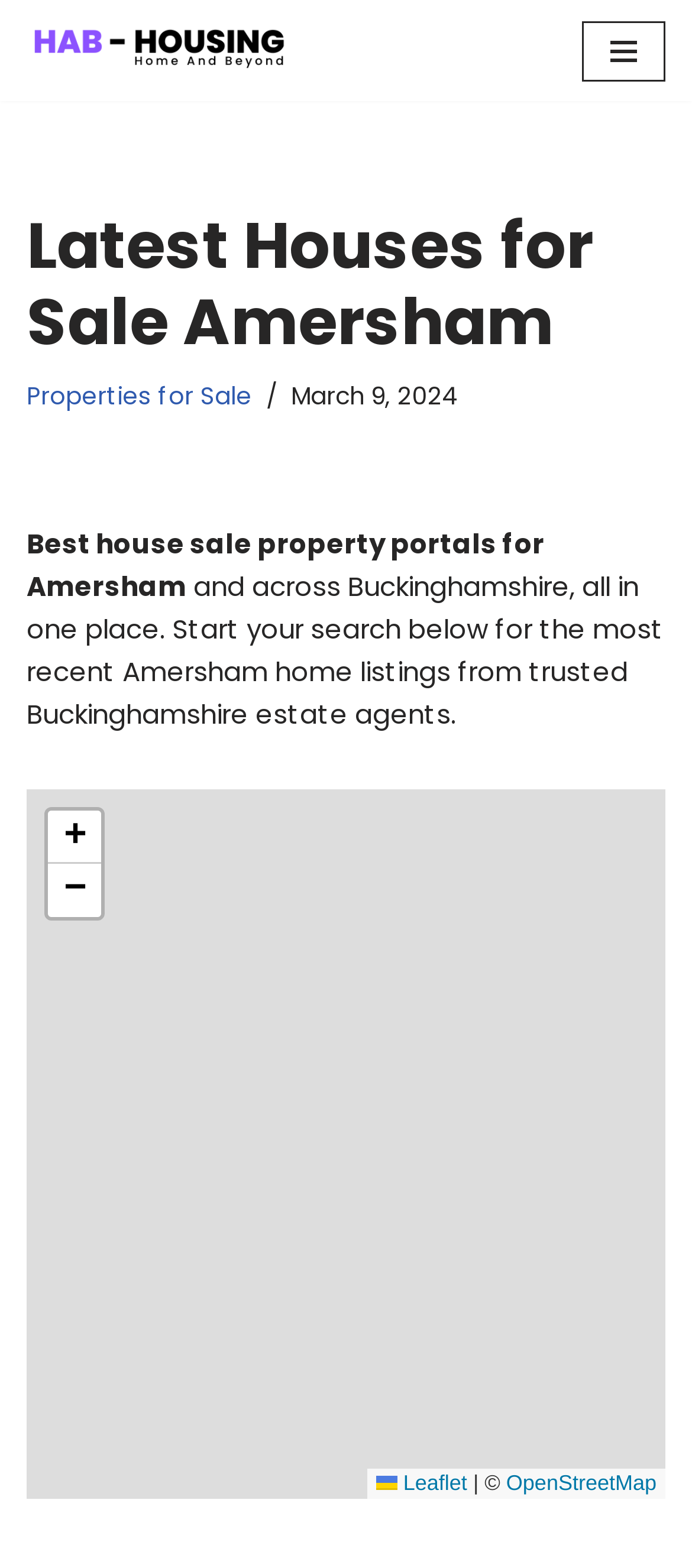What is the logo of the website?
Kindly offer a comprehensive and detailed response to the question.

The logo of the website is HAB, which can be found in the top-left corner of the webpage, inside the link 'HAB Housing Hab Home and Beyond Property Listings'.